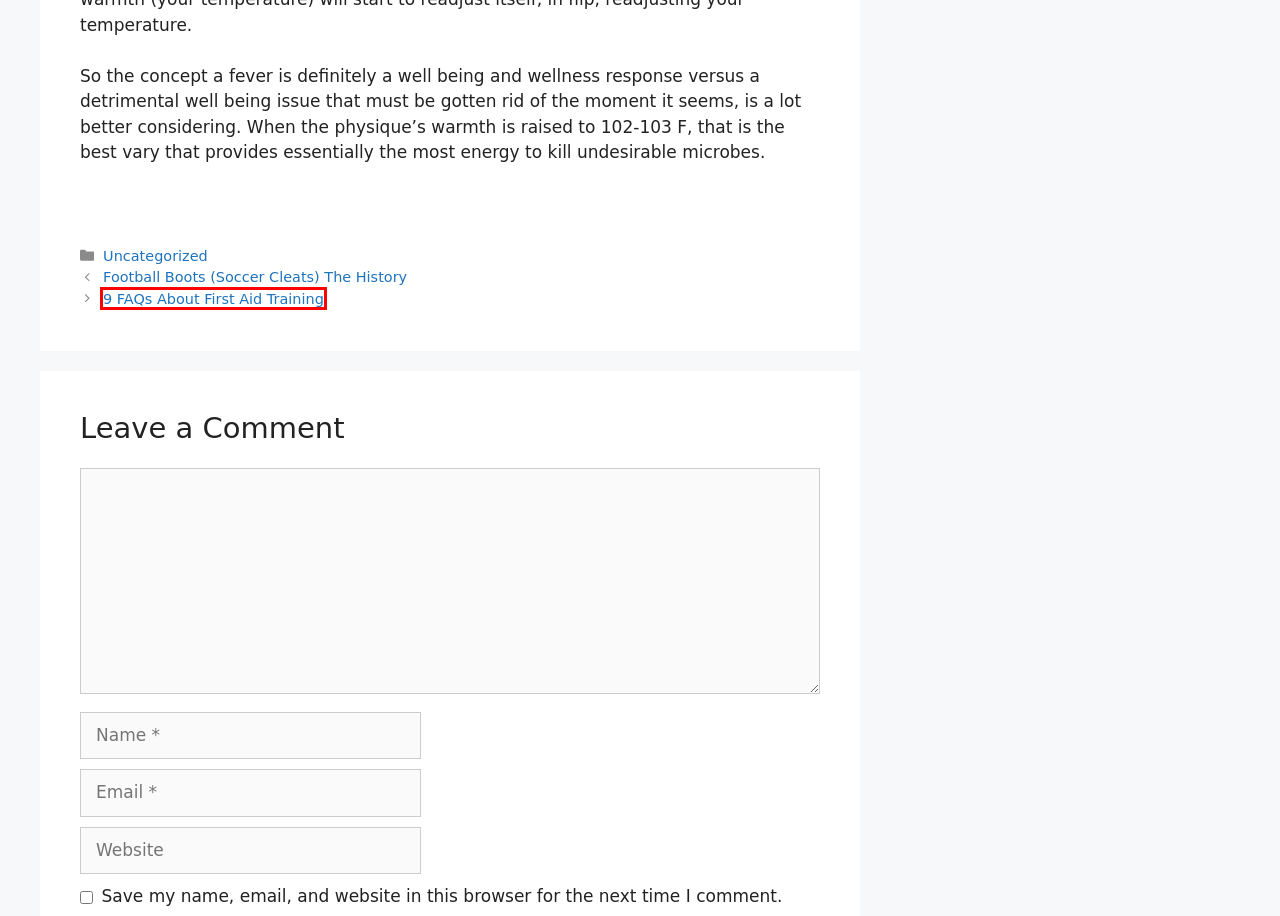You are presented with a screenshot of a webpage that includes a red bounding box around an element. Determine which webpage description best matches the page that results from clicking the element within the red bounding box. Here are the candidates:
A. 4 Art Buying Tips – meilleure isolation gratuite
B. meilleure isolation gratuite – Just another WordPress site
C. Football Boots (Soccer Cleats) The History – meilleure isolation gratuite
D. Removed Your Acrylic Nails – How to Care For Your Weakened Nails – meilleure isolation gratuite
E. Sample Page – meilleure isolation gratuite
F. Uncategorized – meilleure isolation gratuite
G. A Very Colorful Drive – meilleure isolation gratuite
H. 9 FAQs About First Aid Training – meilleure isolation gratuite

H